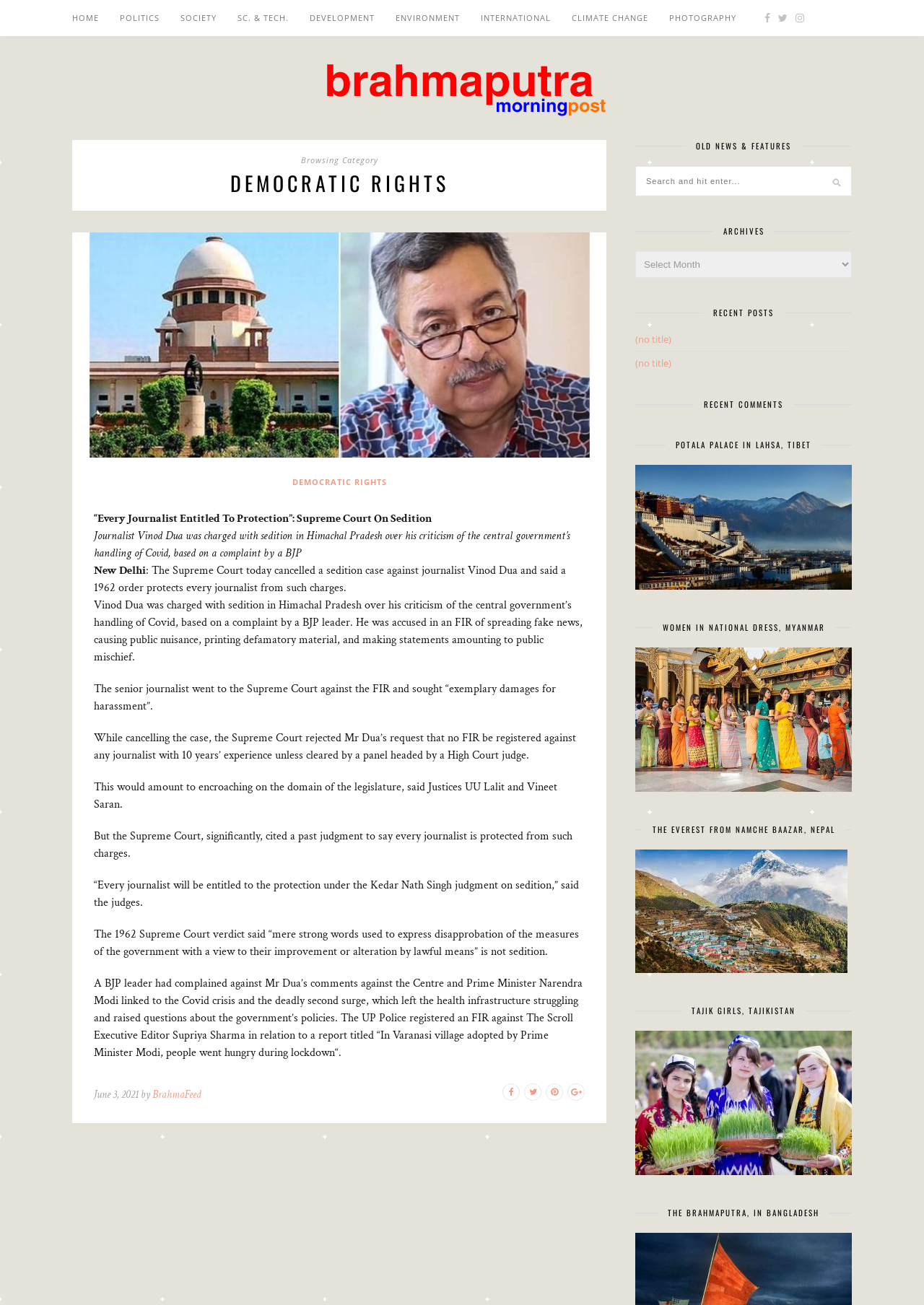Please identify the bounding box coordinates of the clickable element to fulfill the following instruction: "Search for news". The coordinates should be four float numbers between 0 and 1, i.e., [left, top, right, bottom].

[0.688, 0.127, 0.922, 0.15]